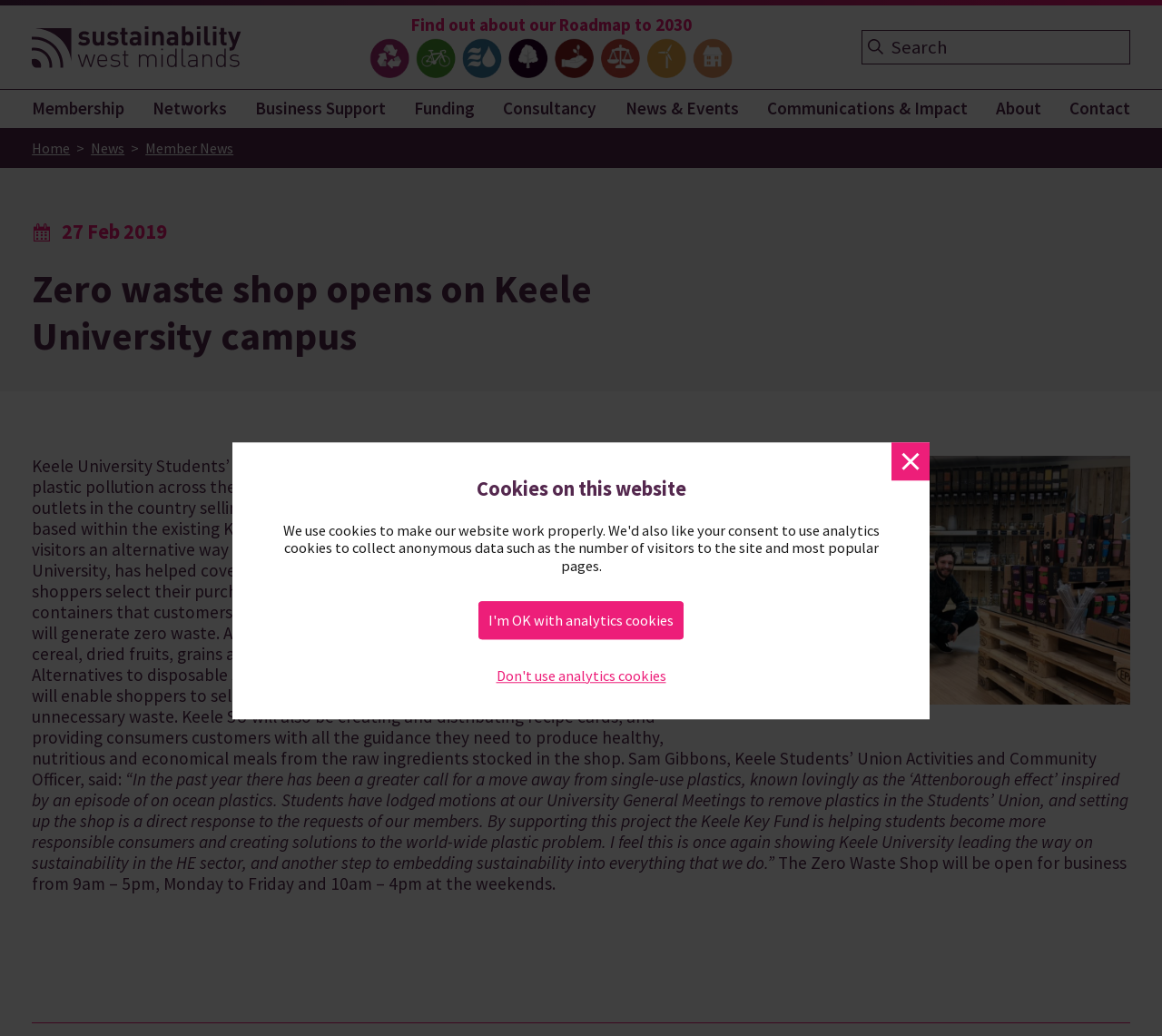Find the bounding box coordinates of the clickable area required to complete the following action: "Go to the Sustainability West Midlands home page".

[0.028, 0.025, 0.207, 0.069]